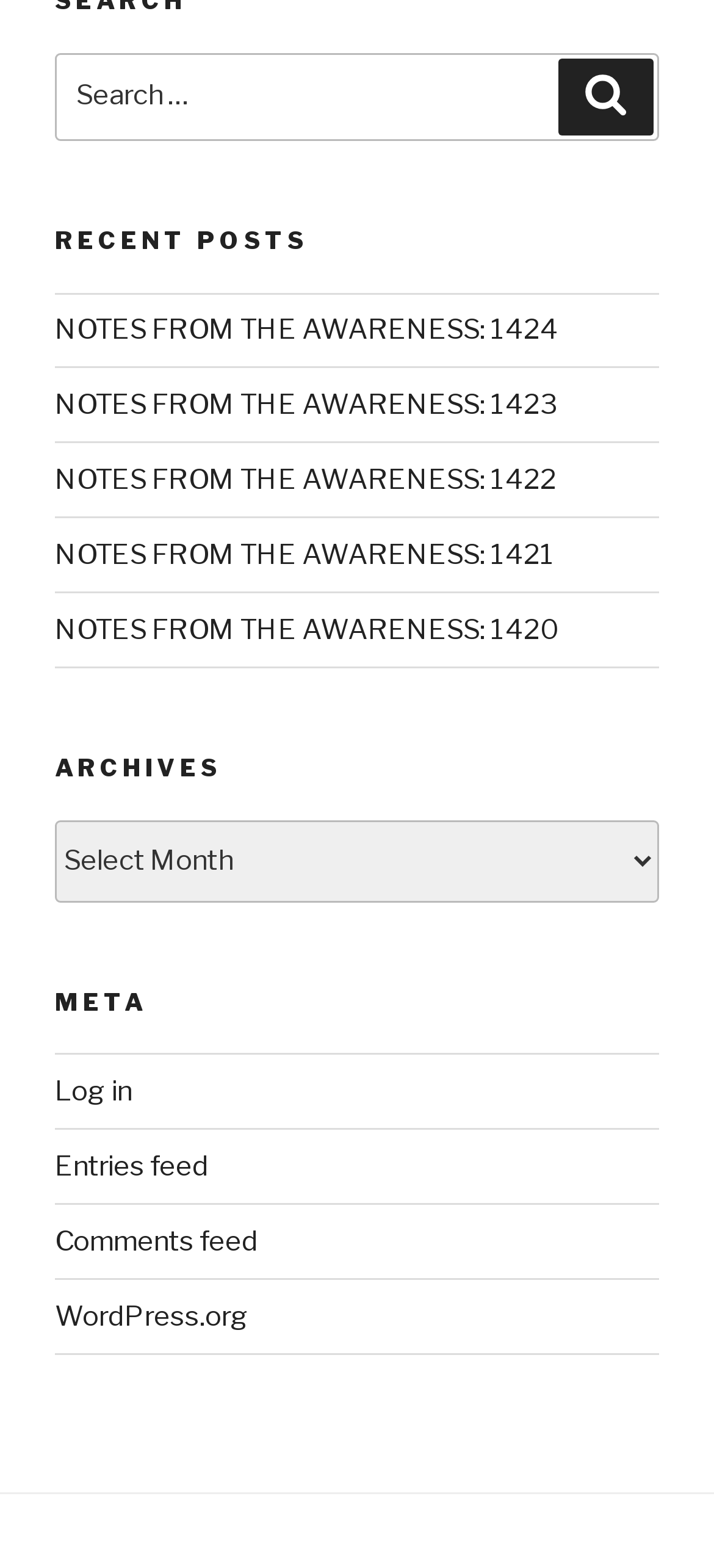Please identify the bounding box coordinates of the area I need to click to accomplish the following instruction: "Search for something".

[0.077, 0.034, 0.923, 0.09]